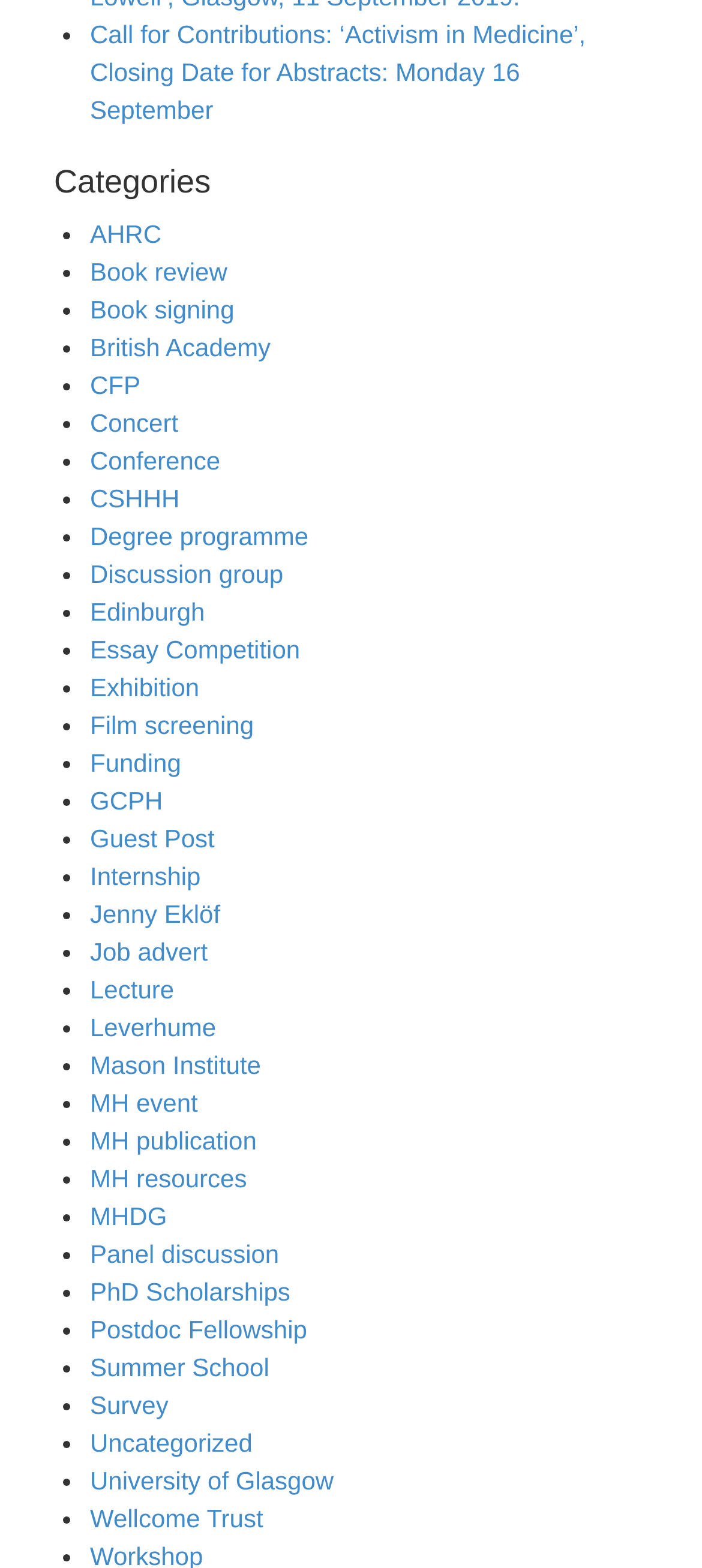Determine the bounding box of the UI component based on this description: "AHRC". The bounding box coordinates should be four float values between 0 and 1, i.e., [left, top, right, bottom].

[0.128, 0.14, 0.23, 0.158]